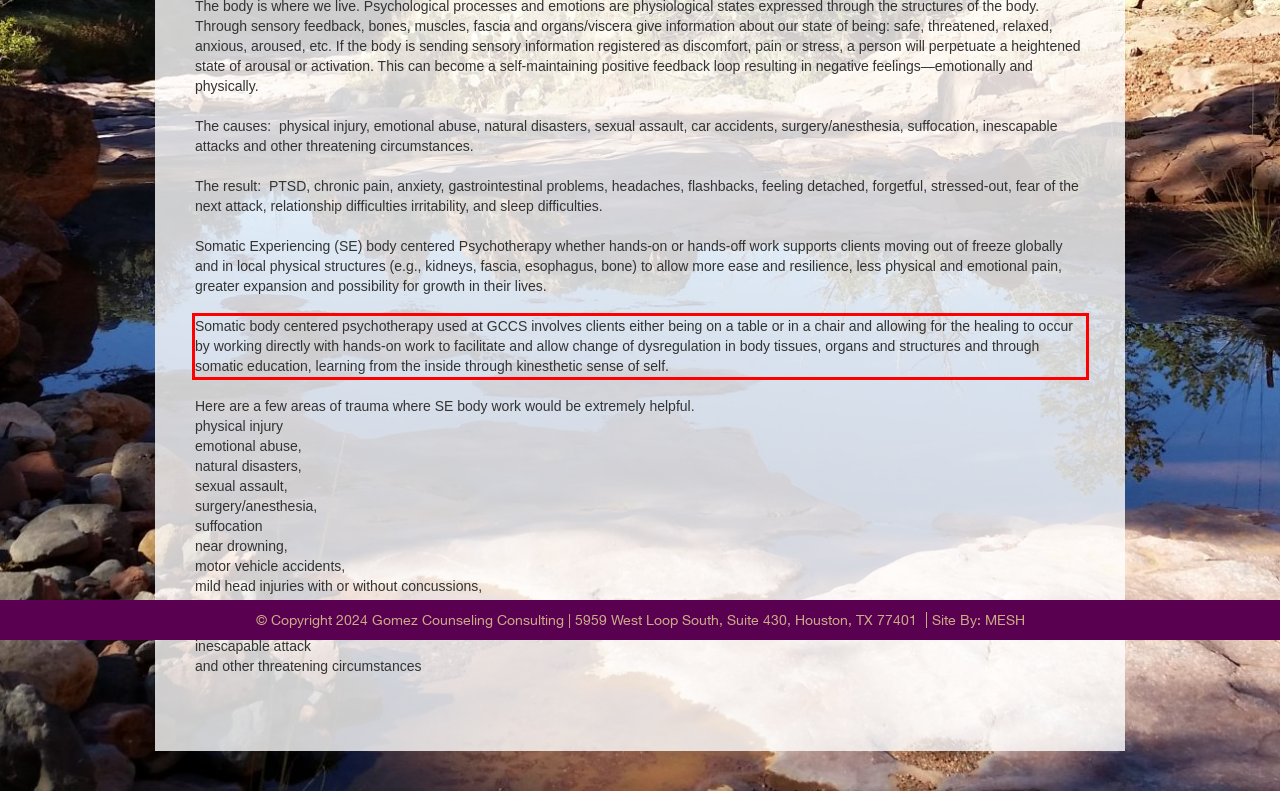Given a screenshot of a webpage containing a red bounding box, perform OCR on the text within this red bounding box and provide the text content.

Somatic body centered psychotherapy used at GCCS involves clients either being on a table or in a chair and allowing for the healing to occur by working directly with hands-on work to facilitate and allow change of dysregulation in body tissues, organs and structures and through somatic education, learning from the inside through kinesthetic sense of self.